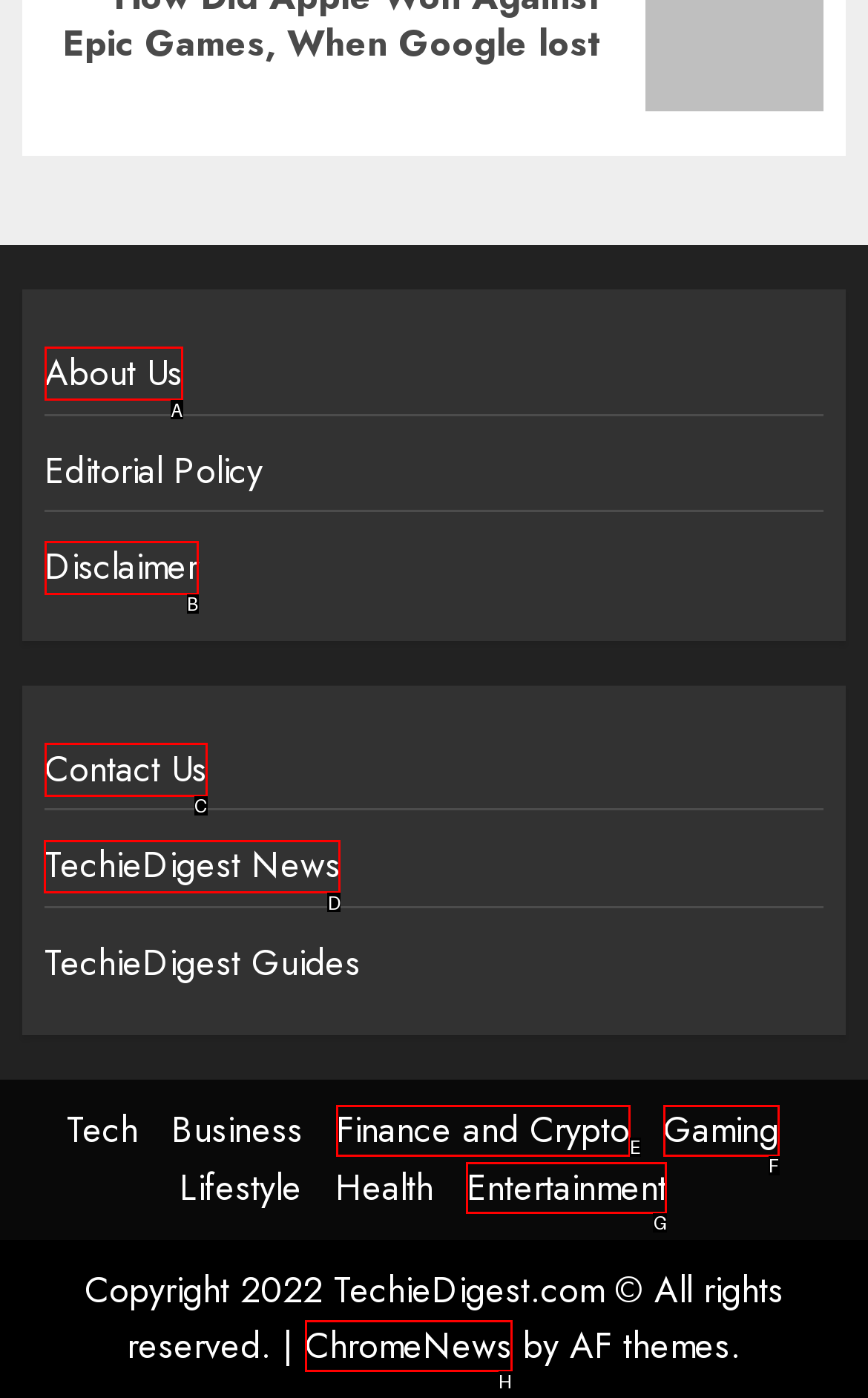Indicate the HTML element to be clicked to accomplish this task: visit TechieDigest News Respond using the letter of the correct option.

D